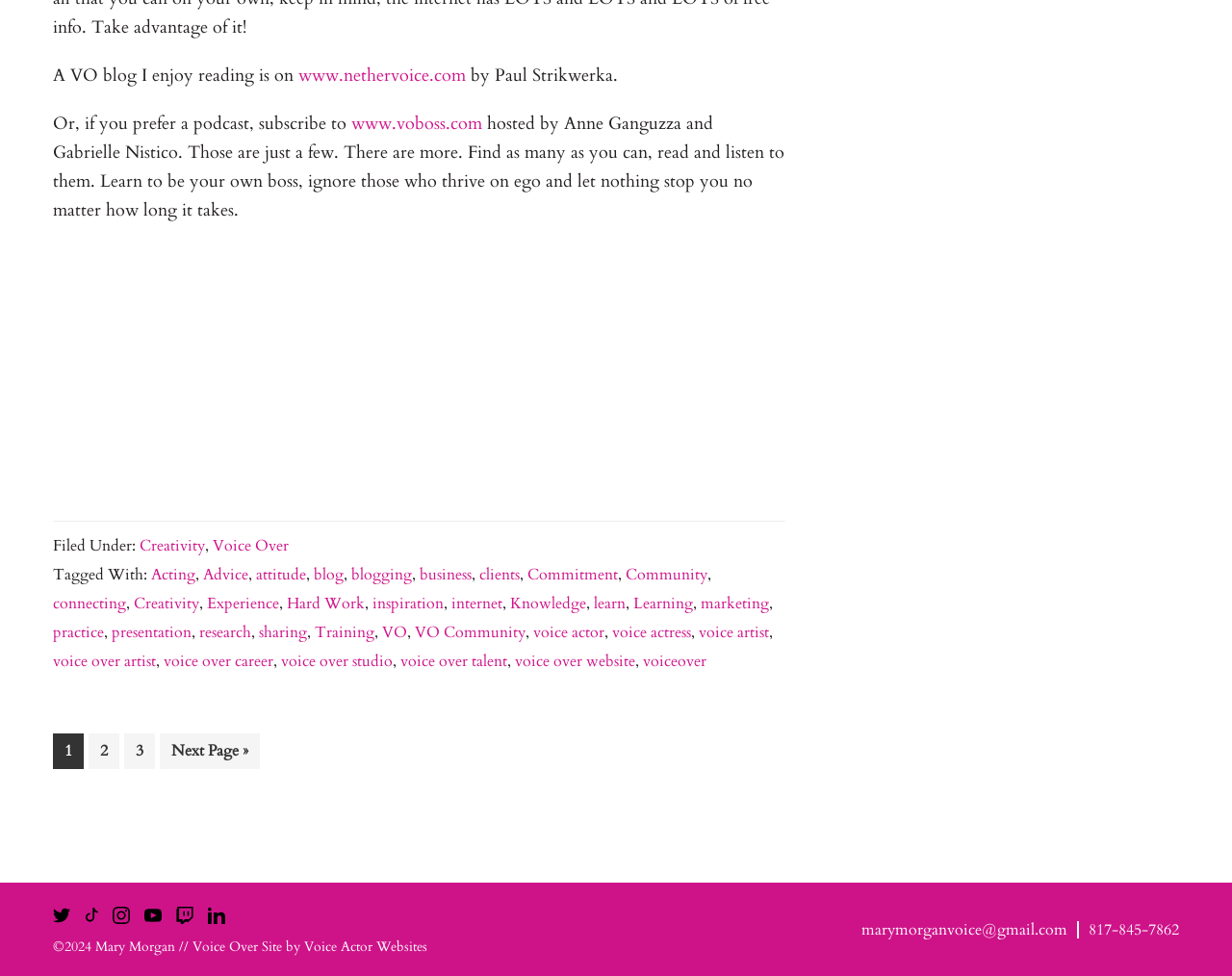What is the email address provided at the bottom of the webpage?
Please give a detailed and thorough answer to the question, covering all relevant points.

The answer can be found at the bottom of the webpage, where the email address 'marymorganvoice@gmail.com' is provided.